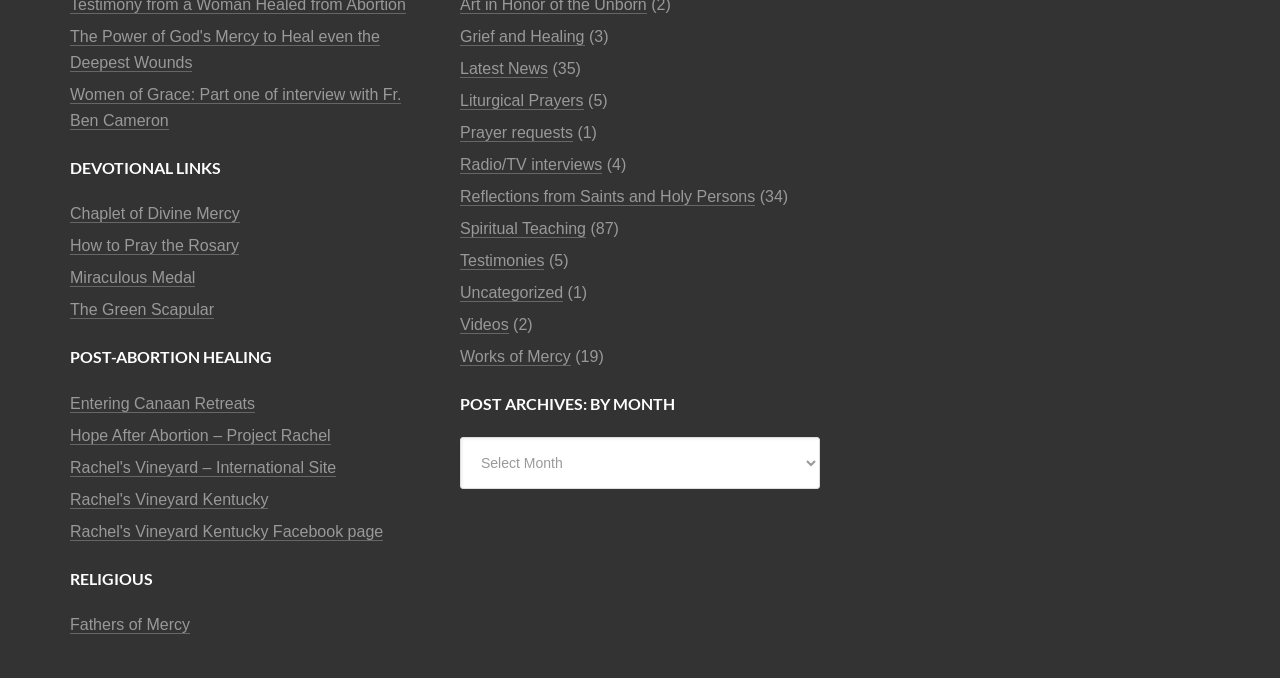Bounding box coordinates are specified in the format (top-left x, top-left y, bottom-right x, bottom-right y). All values are floating point numbers bounded between 0 and 1. Please provide the bounding box coordinate of the region this sentence describes: Liturgical Prayers

[0.359, 0.132, 0.456, 0.158]